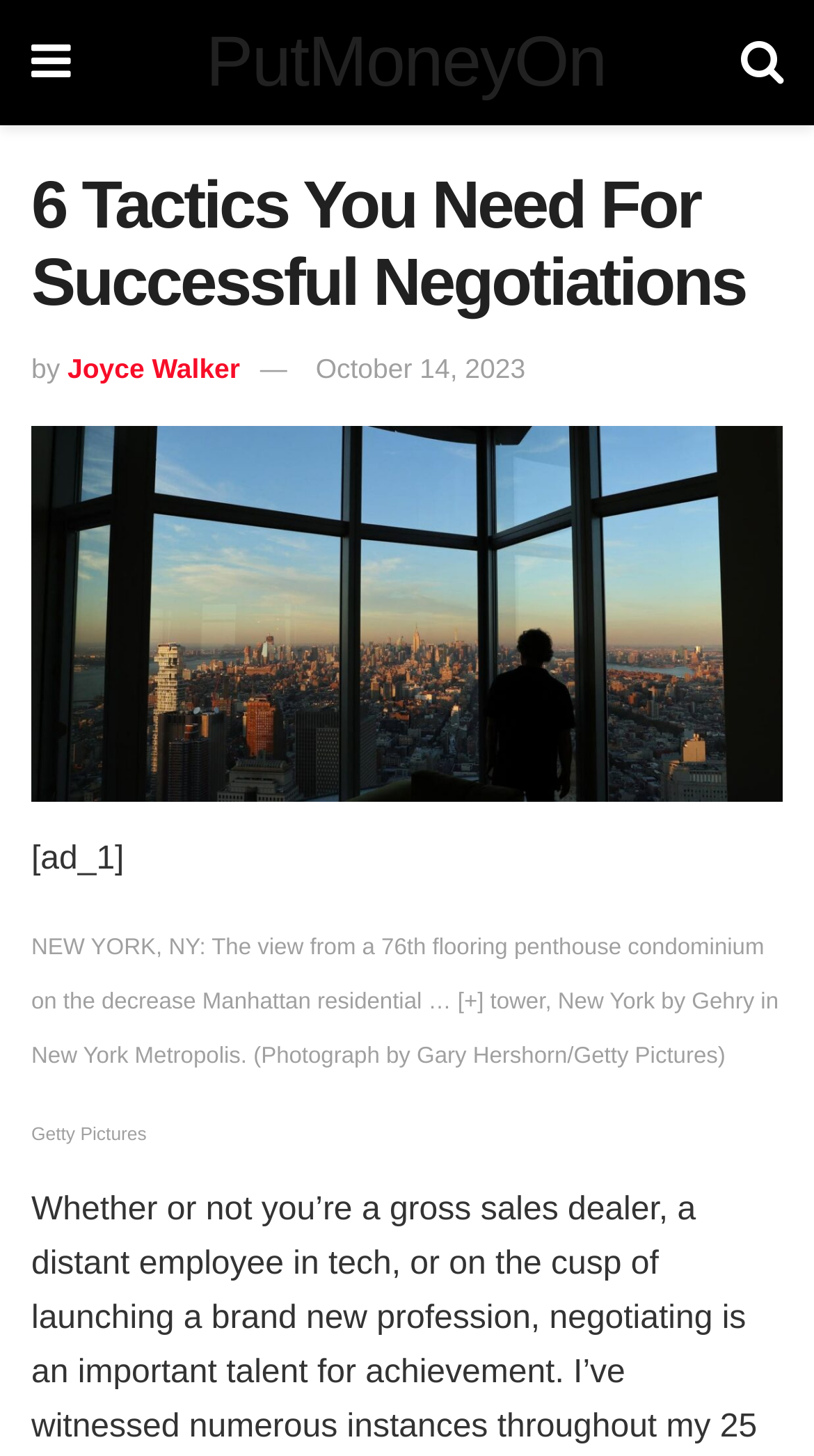Answer in one word or a short phrase: 
What is the date of the article?

October 14, 2023